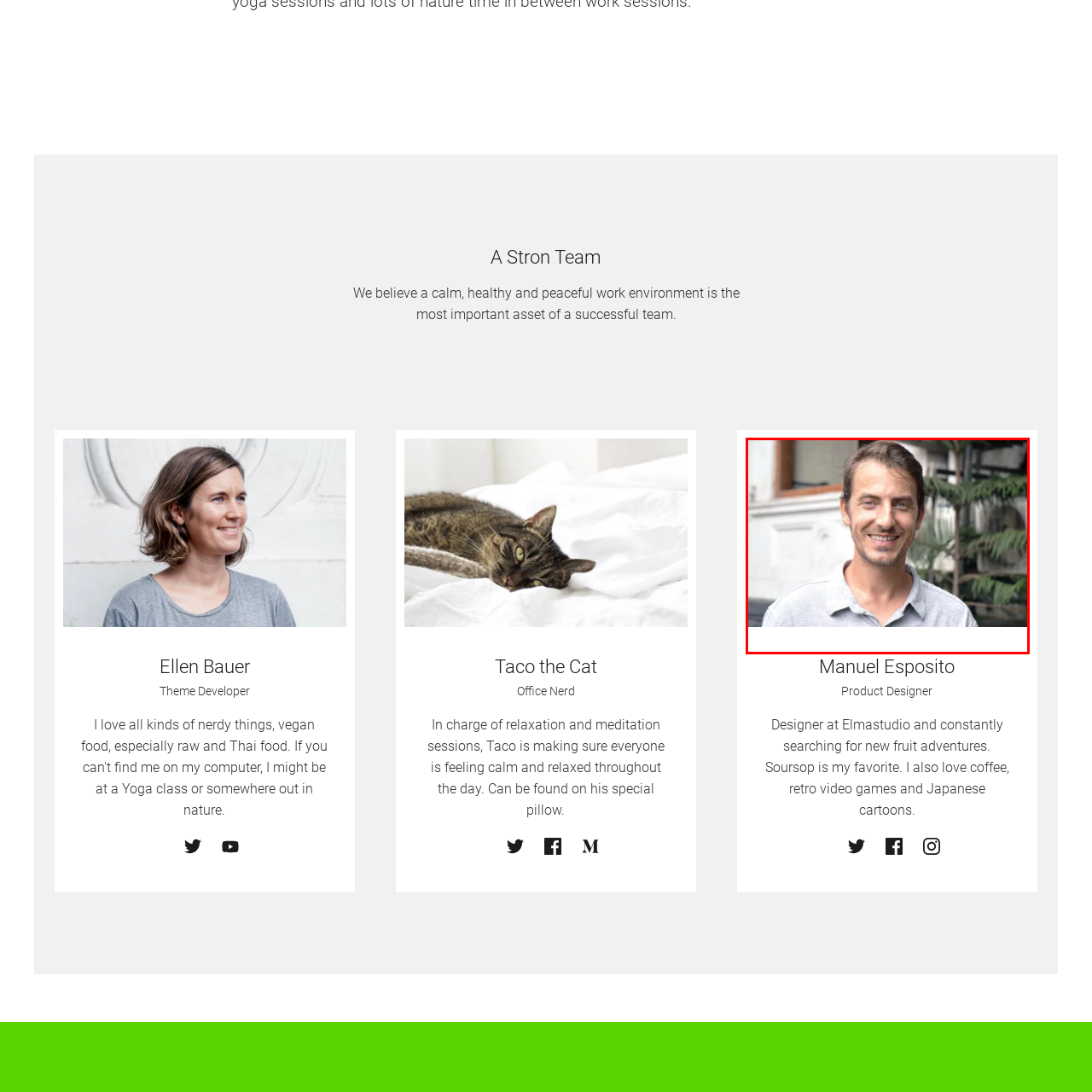Deliver a detailed explanation of the elements found in the red-marked area of the image.

This image features Manuel Esposito, a Product Designer at Elmastudio. He is captured smiling warmly against a backdrop that suggests a relaxed and vibrant environment, with greenery hinting at a calm workspace. Manuel is known for his passion for design, particularly in exploring new fruit adventures, with soursop being his favorite. In addition to his design expertise, he enjoys coffee, retro video games, and Japanese cartoons, reflecting his diverse interests. This portrait emphasizes his approachable demeanor and creative spirit, embodying a team member who values both collaboration and individuality.